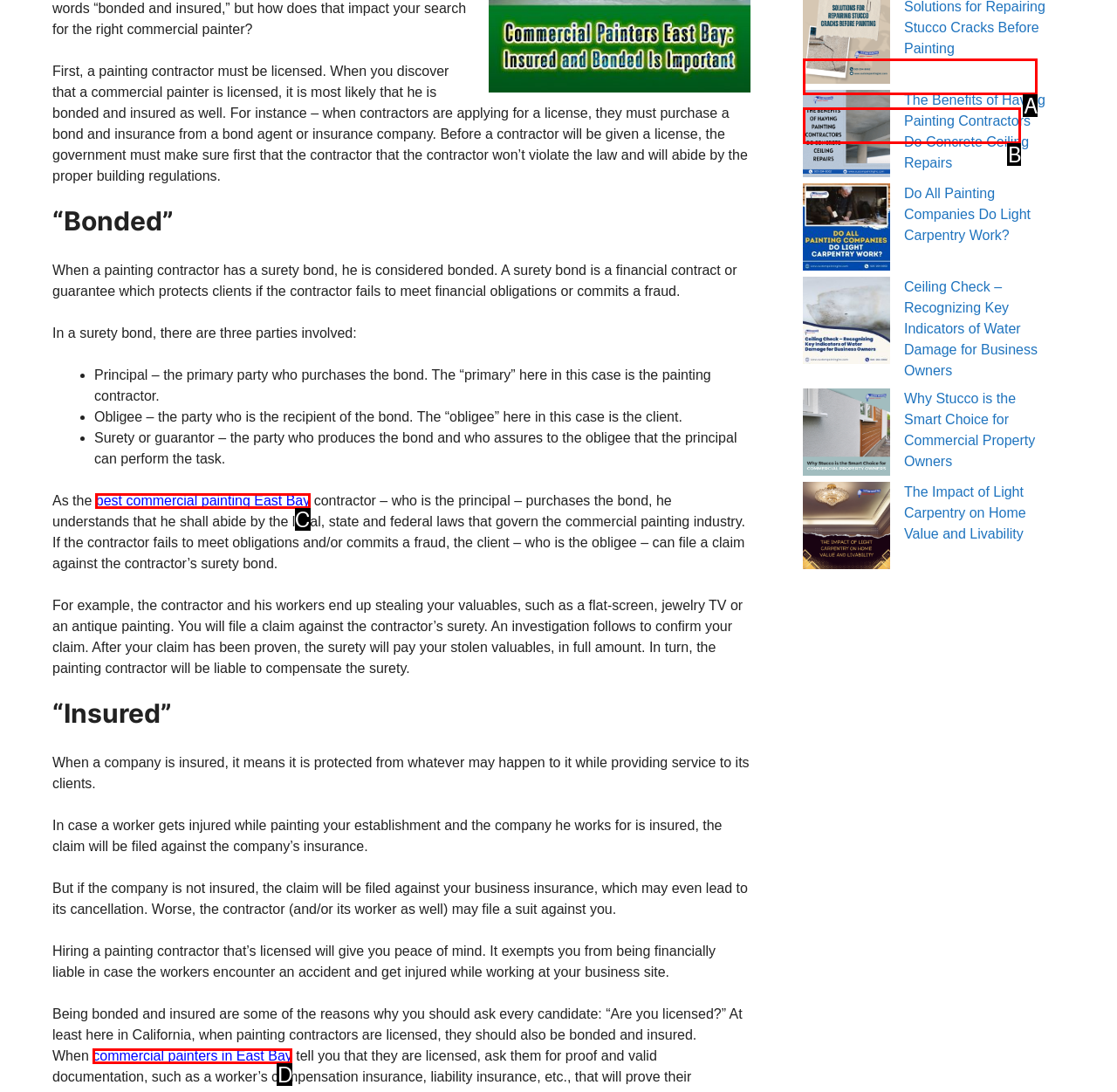Select the HTML element that corresponds to the description: About Us. Answer with the letter of the matching option directly from the choices given.

None